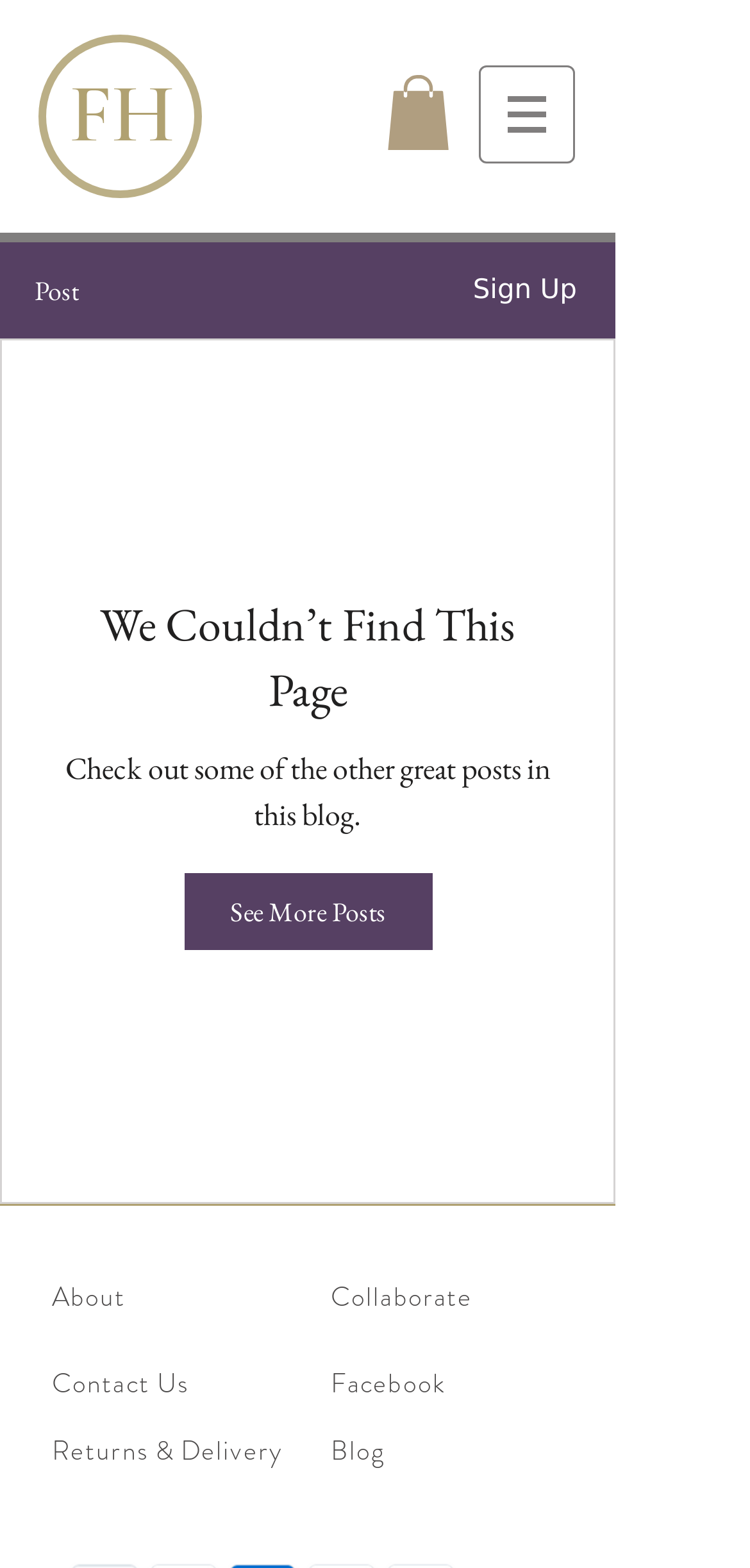Determine the bounding box coordinates for the region that must be clicked to execute the following instruction: "Open the site menu".

[0.638, 0.042, 0.767, 0.104]